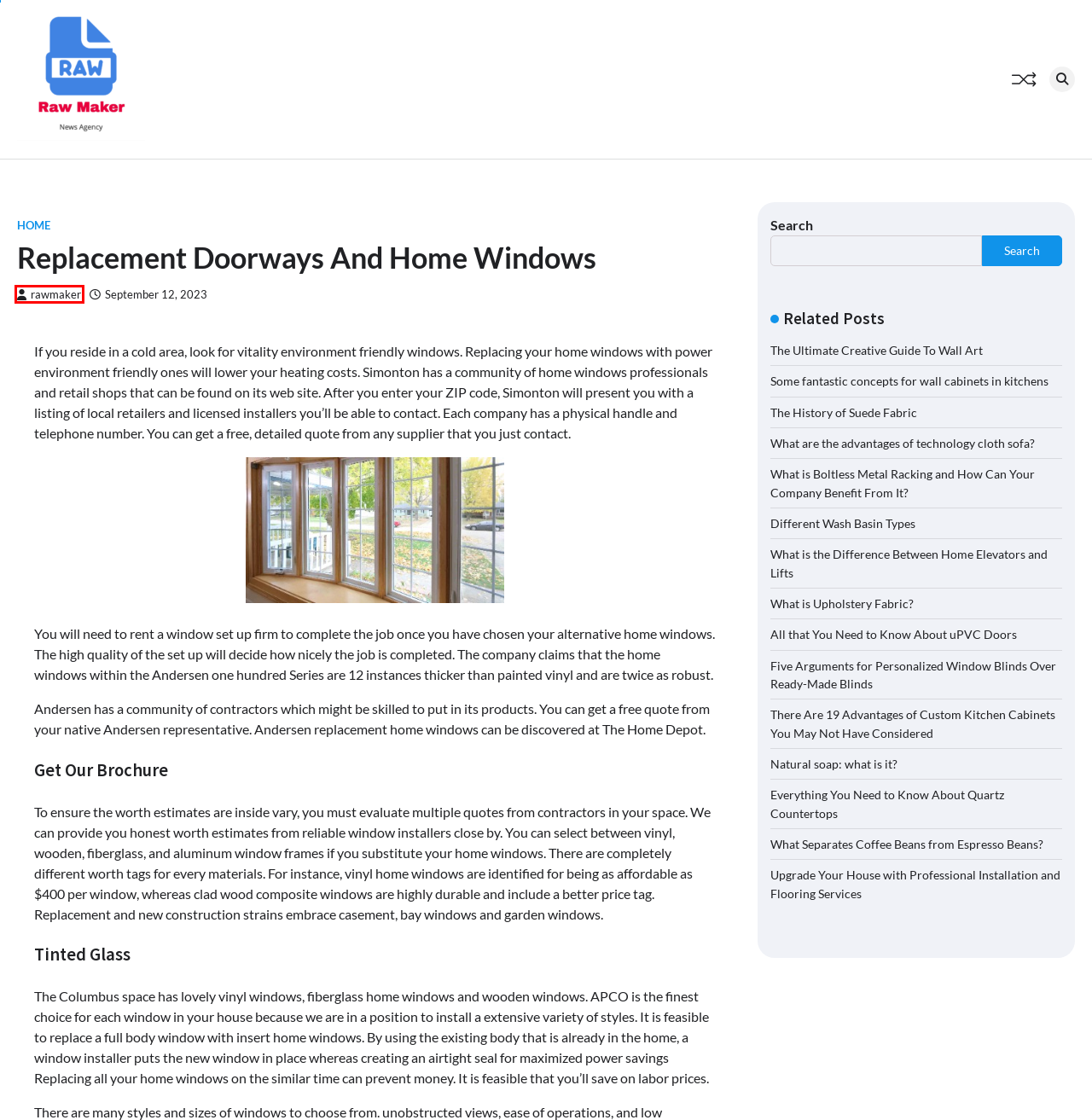You see a screenshot of a webpage with a red bounding box surrounding an element. Pick the webpage description that most accurately represents the new webpage after interacting with the element in the red bounding box. The options are:
A. The History of Suede Fabric - Raw Maker
B. Home - Raw Maker
C. Everything You Need to Know About Quartz Countertops - Raw Maker
D. Five Arguments for Personalized Window Blinds Over Ready-Made Blinds - Raw Maker
E. What is Upholstery Fabric? - Raw Maker
F. rawmaker - Raw Maker
G. Upgrade Your House with Professional Installation and Flooring Services - Raw Maker
H. What is Boltless Metal Racking and How Can Your Company Benefit From It? - Raw Maker

F